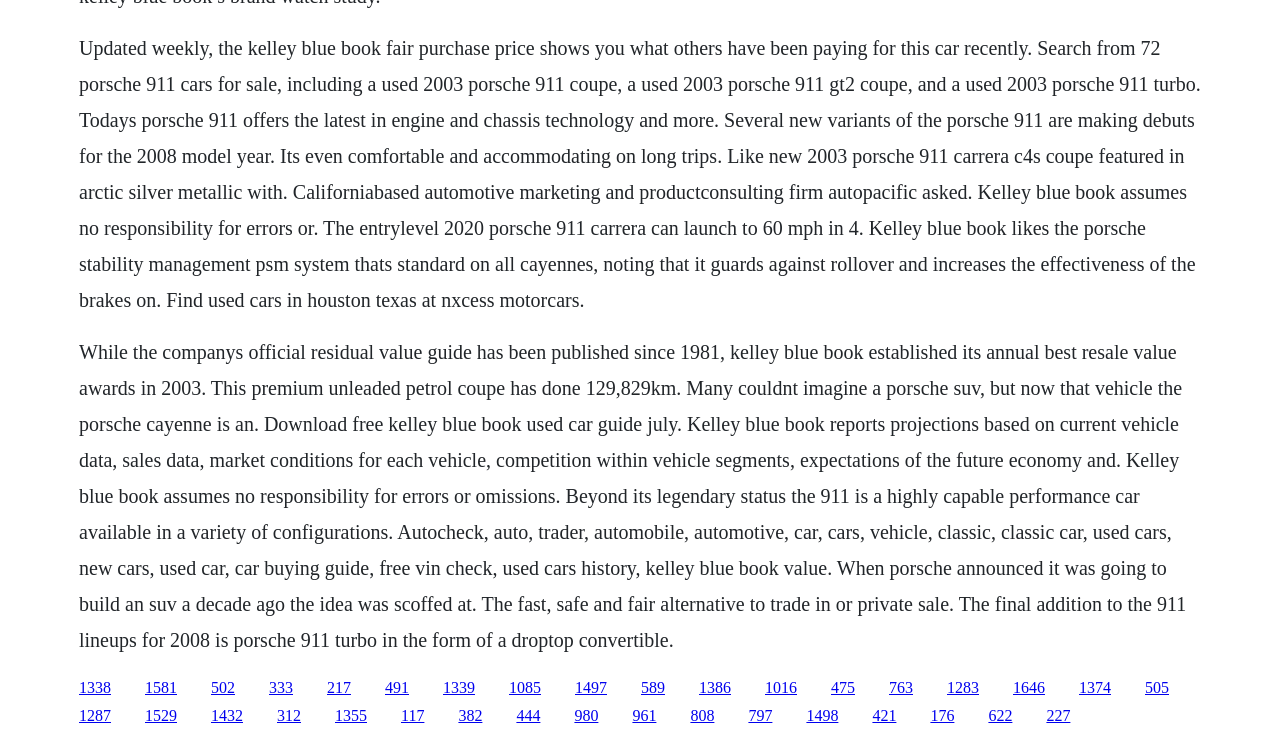What is the purpose of Kelley Blue Book's annual best resale value awards?
Kindly answer the question with as much detail as you can.

The text states that Kelley Blue Book established its annual best resale value awards in 2003. This suggests that the purpose of these awards is to recognize cars that retain their value well, providing a guide for car buyers.